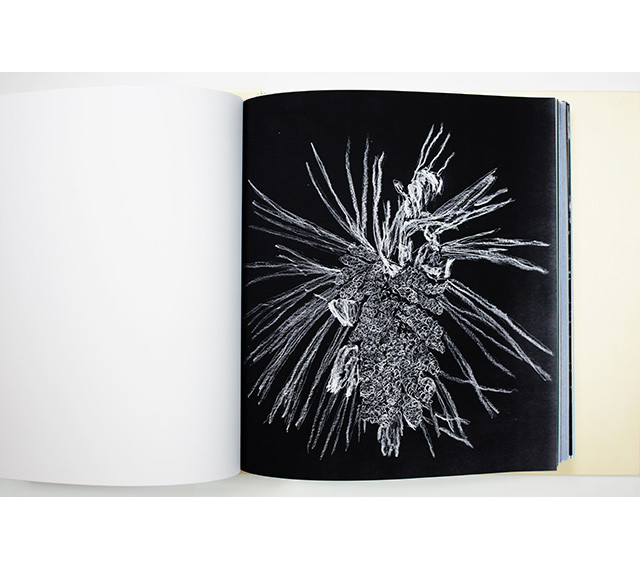Answer the following query with a single word or phrase:
What is the background color of the image?

Dark